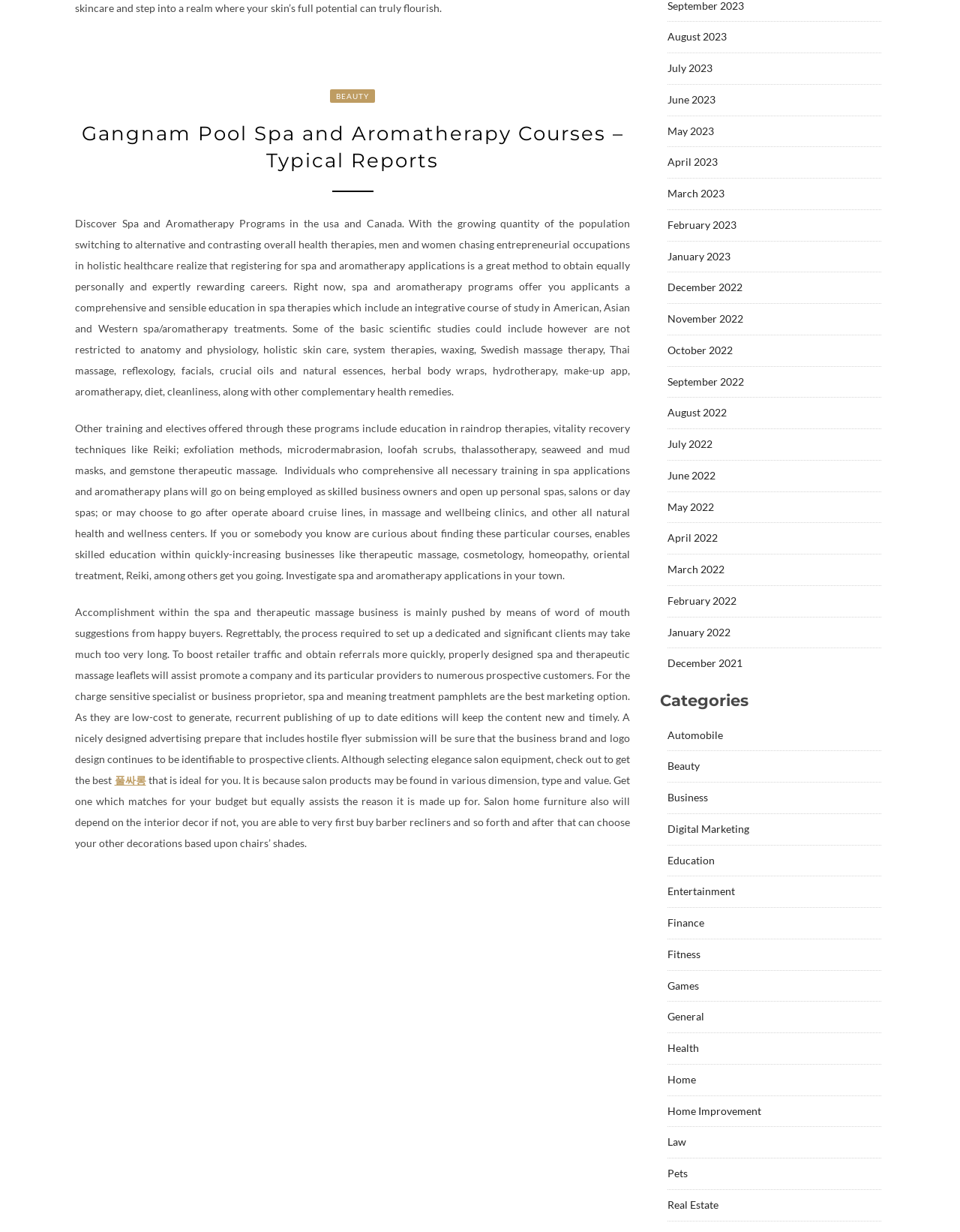What is the purpose of spa and aromatherapy programs?
Based on the image, provide a one-word or brief-phrase response.

To obtain personally and professionally rewarding careers